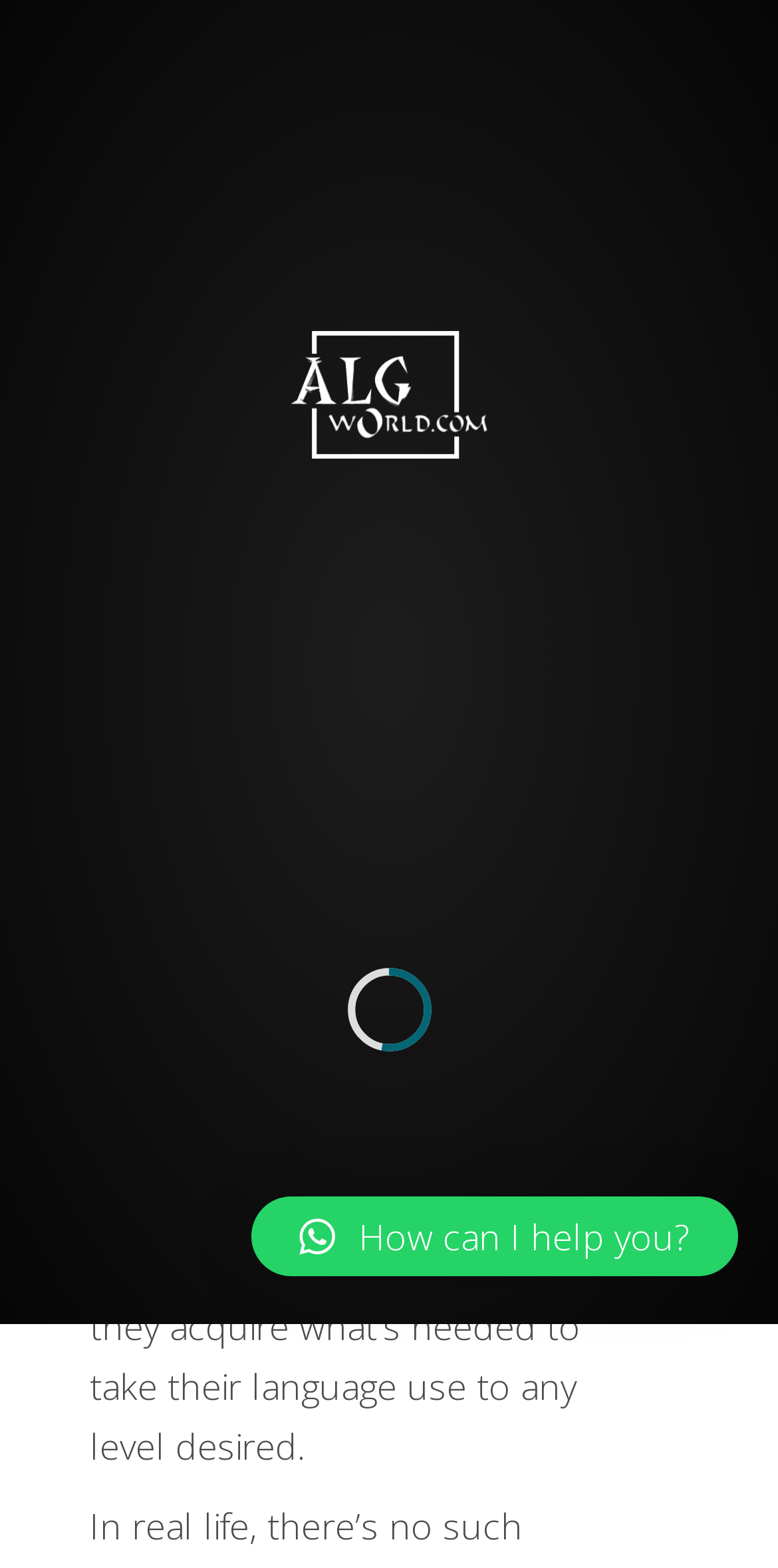What is the question asked in the link at the bottom?
Look at the image and answer the question with a single word or phrase.

How can I help you?